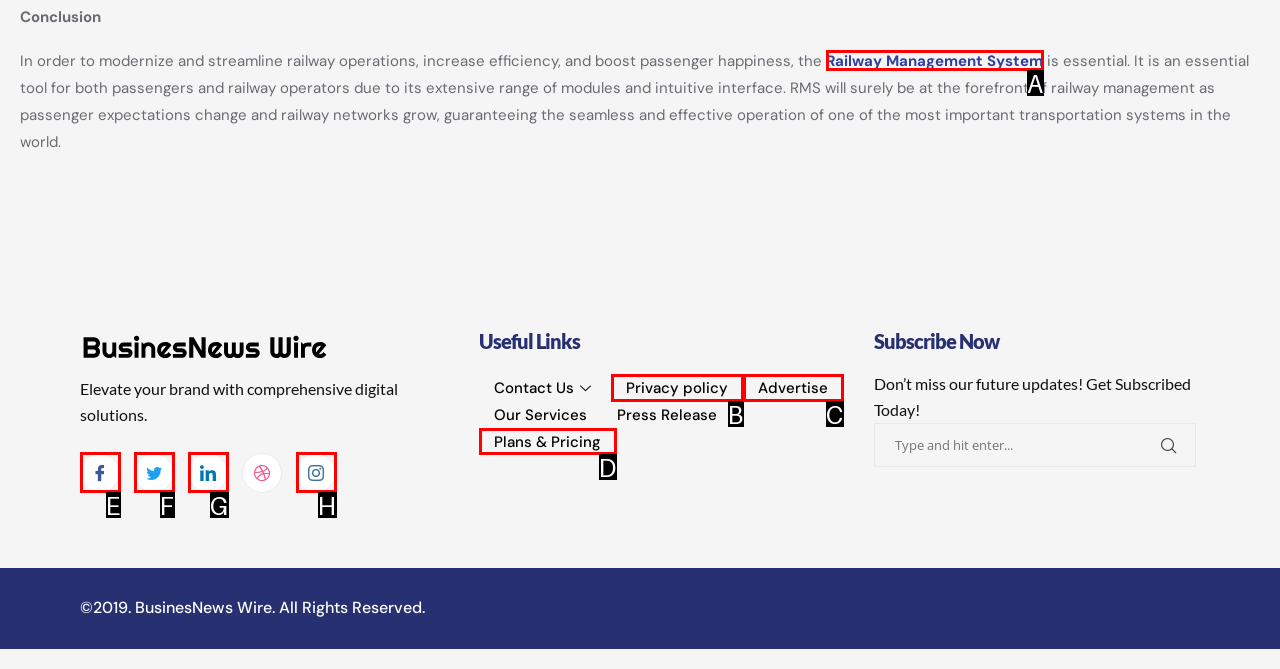Tell me which one HTML element best matches the description: Railway Management System Answer with the option's letter from the given choices directly.

A